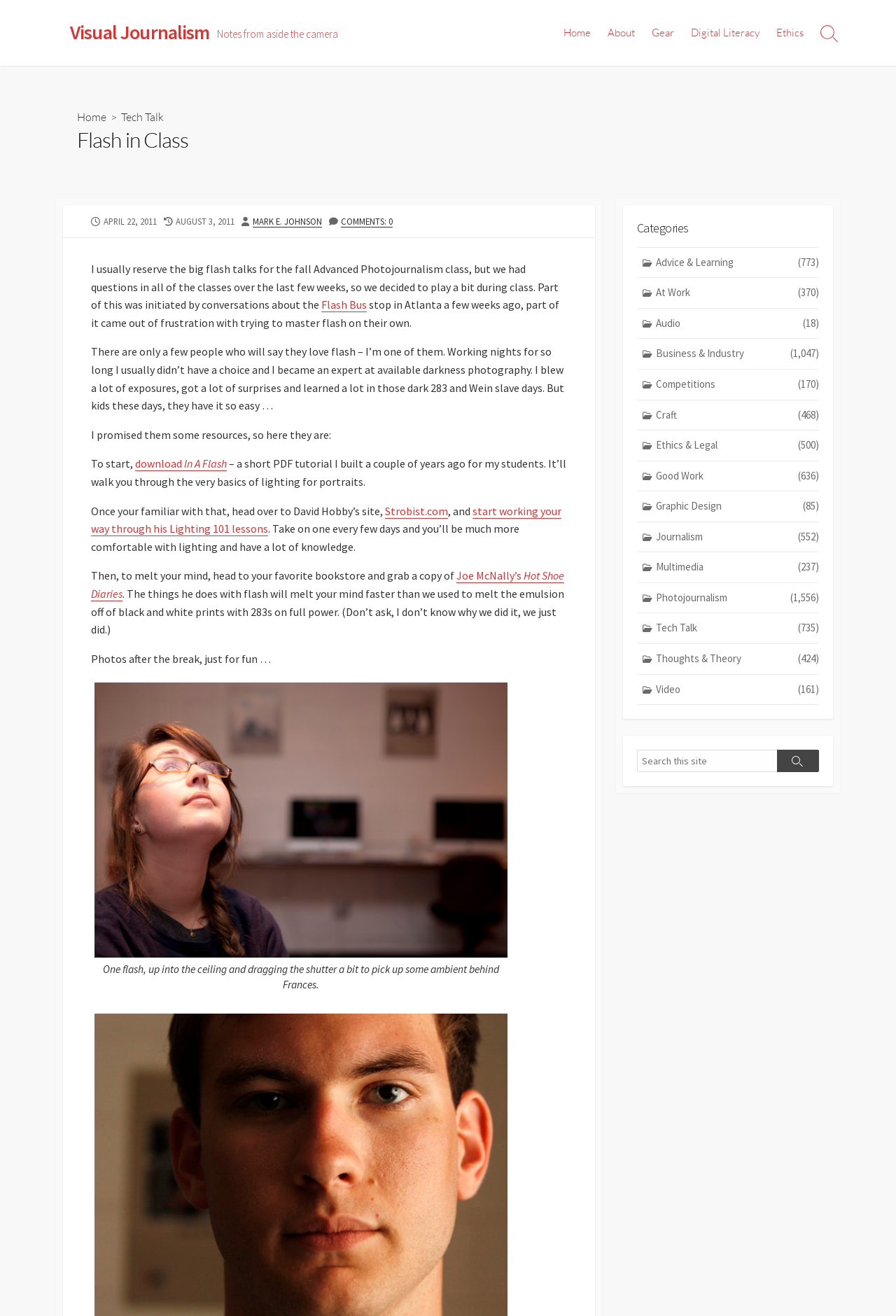Given the element description "Joe McNally’s Hot Shoe Diaries", identify the bounding box of the corresponding UI element.

[0.102, 0.432, 0.63, 0.456]